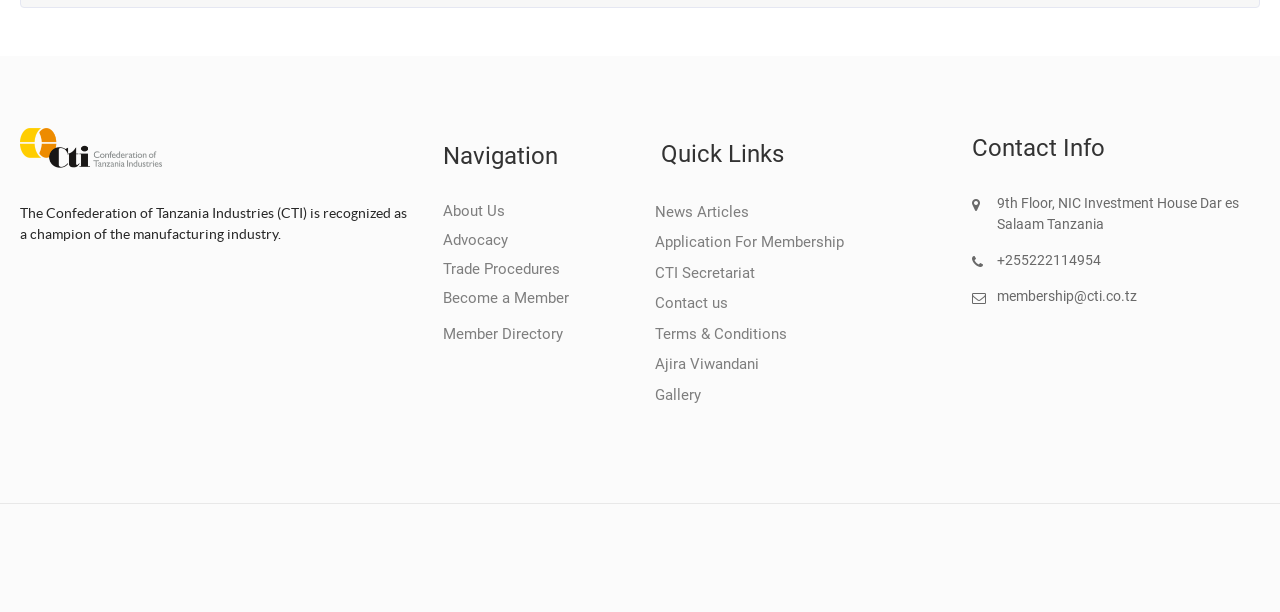What is the name of the organization? Refer to the image and provide a one-word or short phrase answer.

CTI